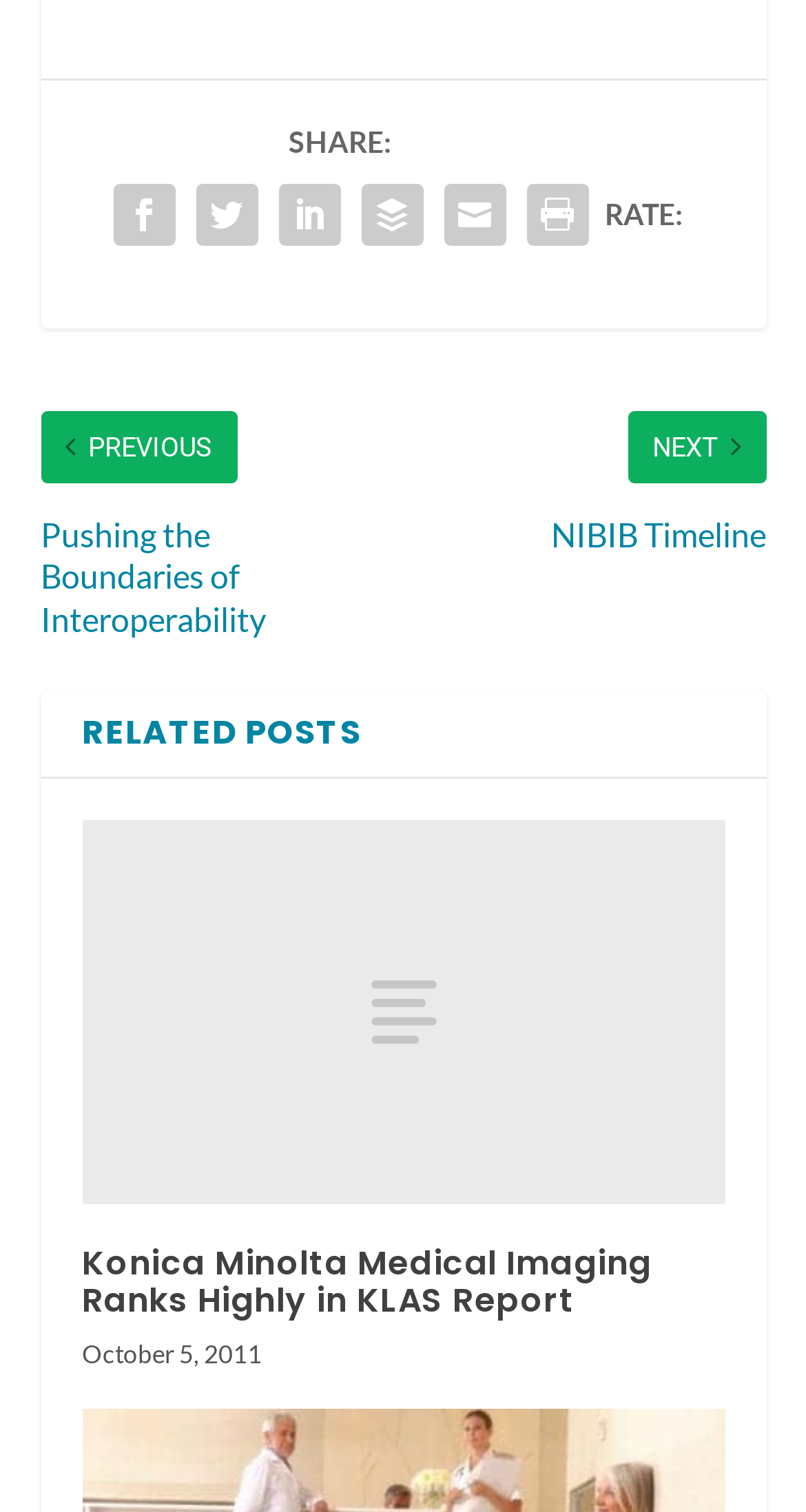Please locate the clickable area by providing the bounding box coordinates to follow this instruction: "Rate with 5 stars".

[0.708, 0.197, 0.785, 0.238]